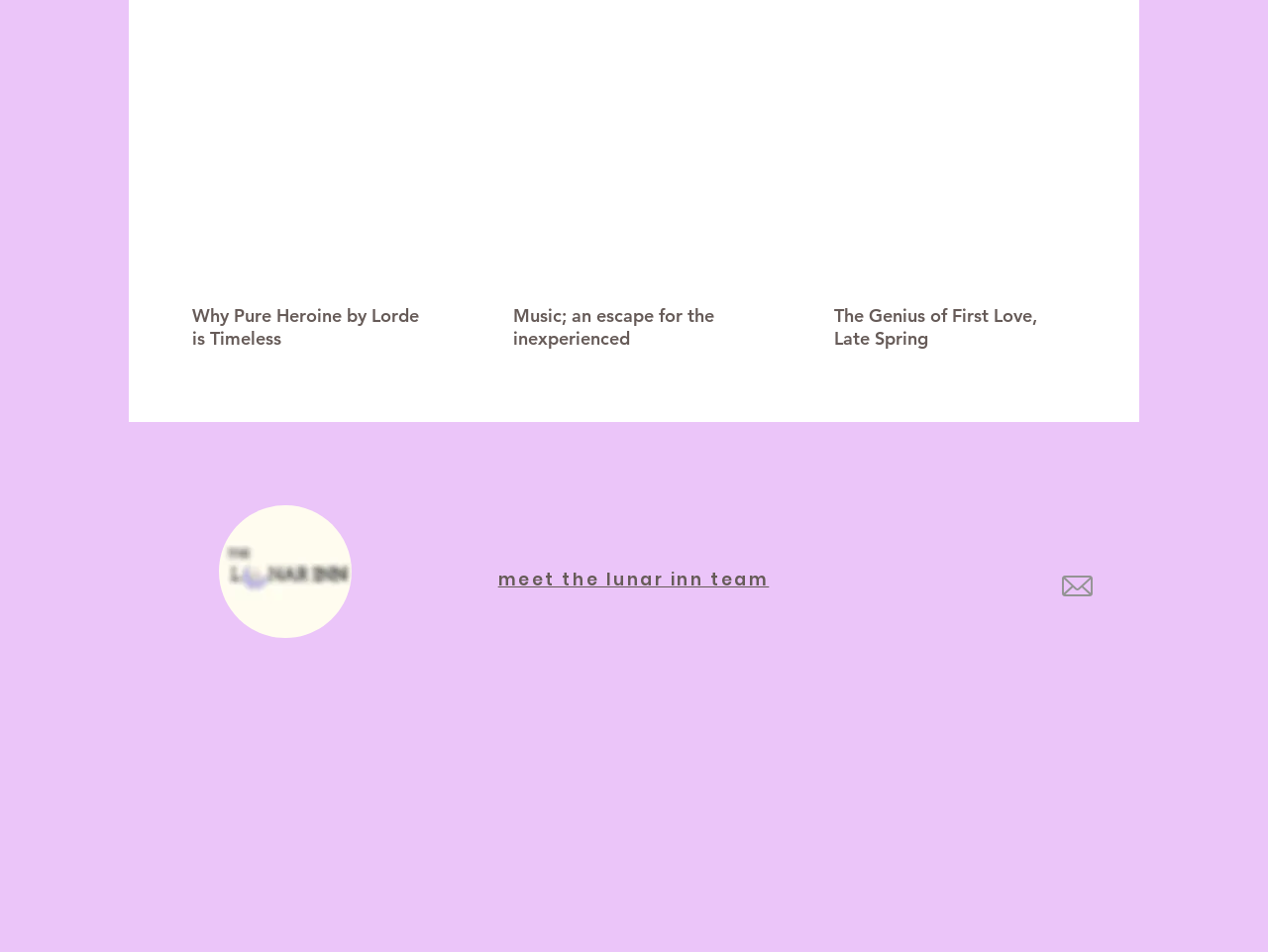Please reply to the following question using a single word or phrase: 
What is the purpose of the 'Social Bar'?

To access social media